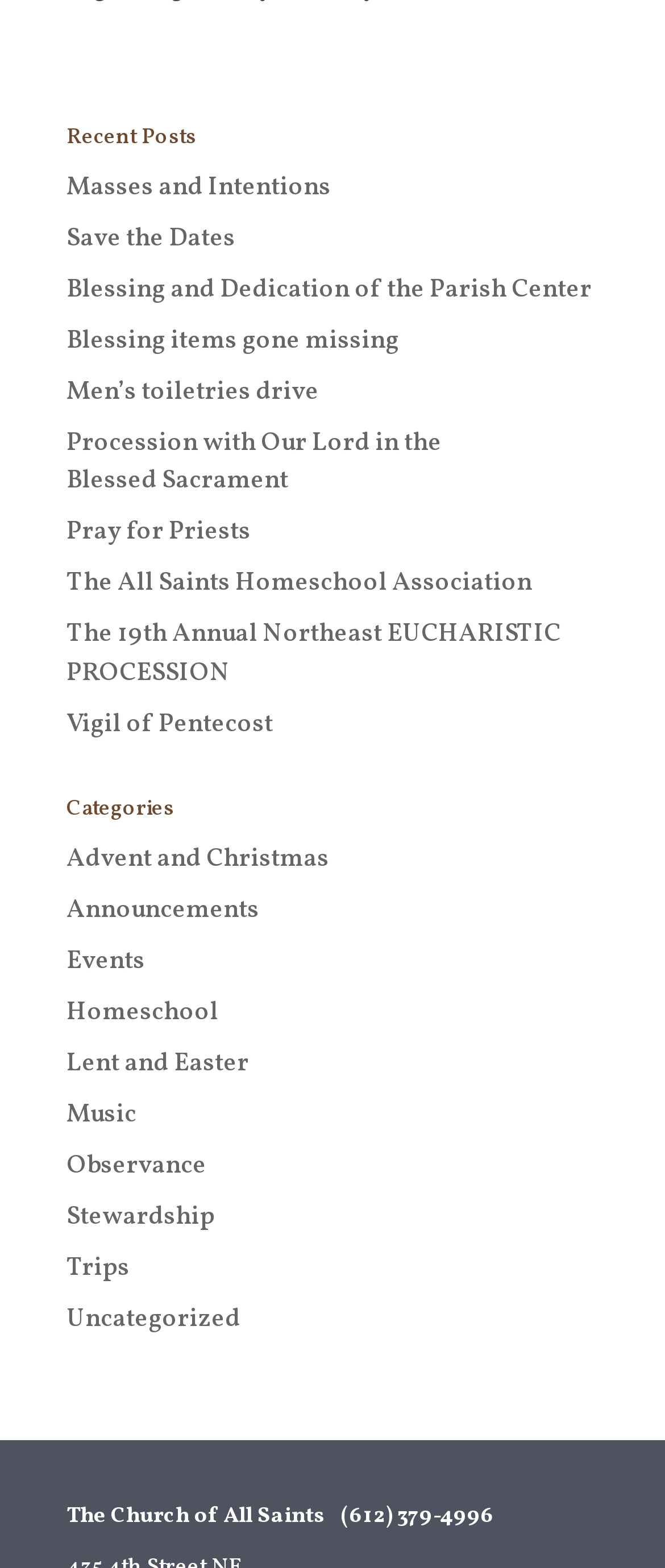What is the last link under 'Categories'?
Please give a detailed and elaborate answer to the question.

I looked at the links under the 'Categories' heading and found that the last link is 'Uncategorized'.